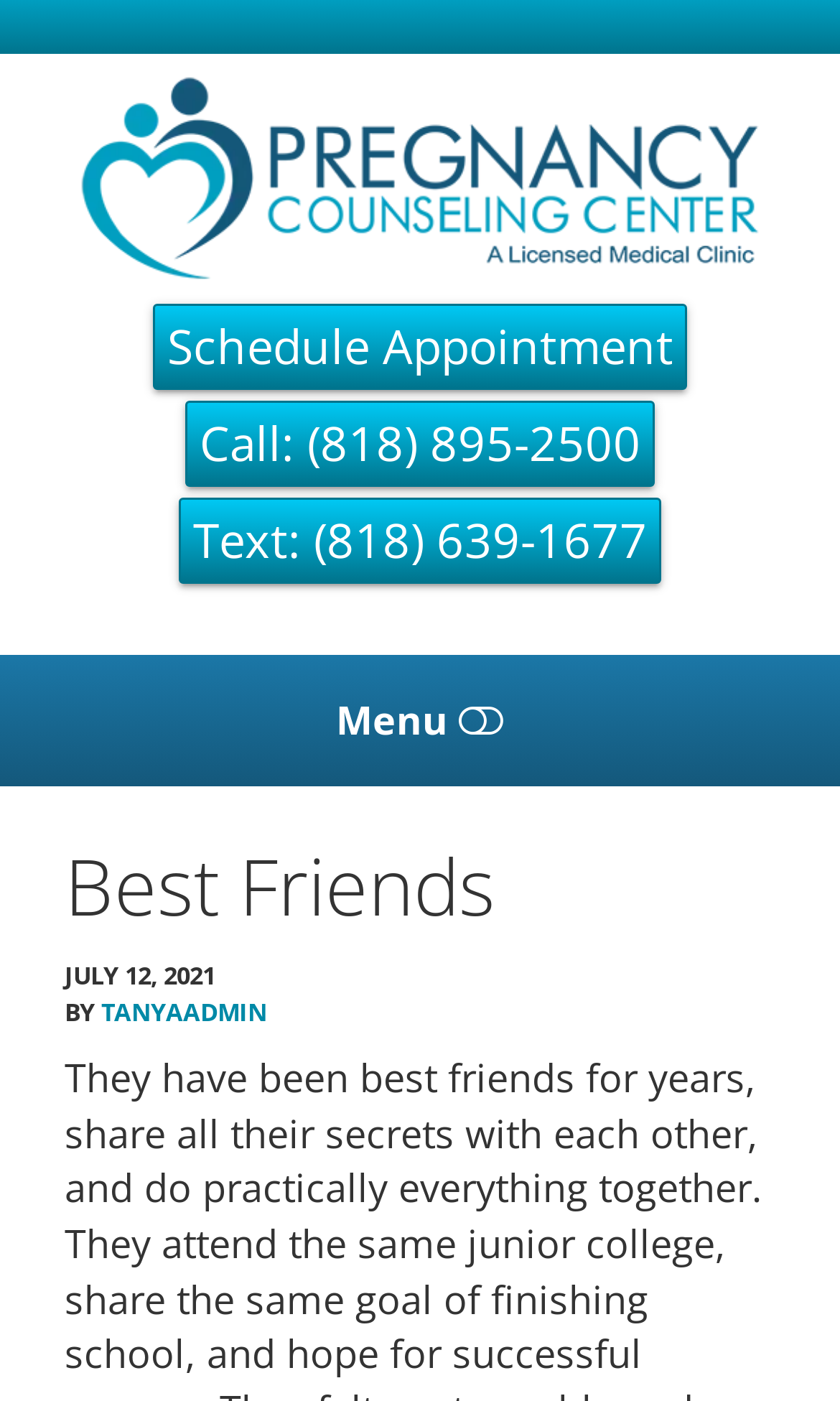Highlight the bounding box coordinates of the region I should click on to meet the following instruction: "View the 'HOME' page".

[0.026, 0.562, 0.974, 0.648]